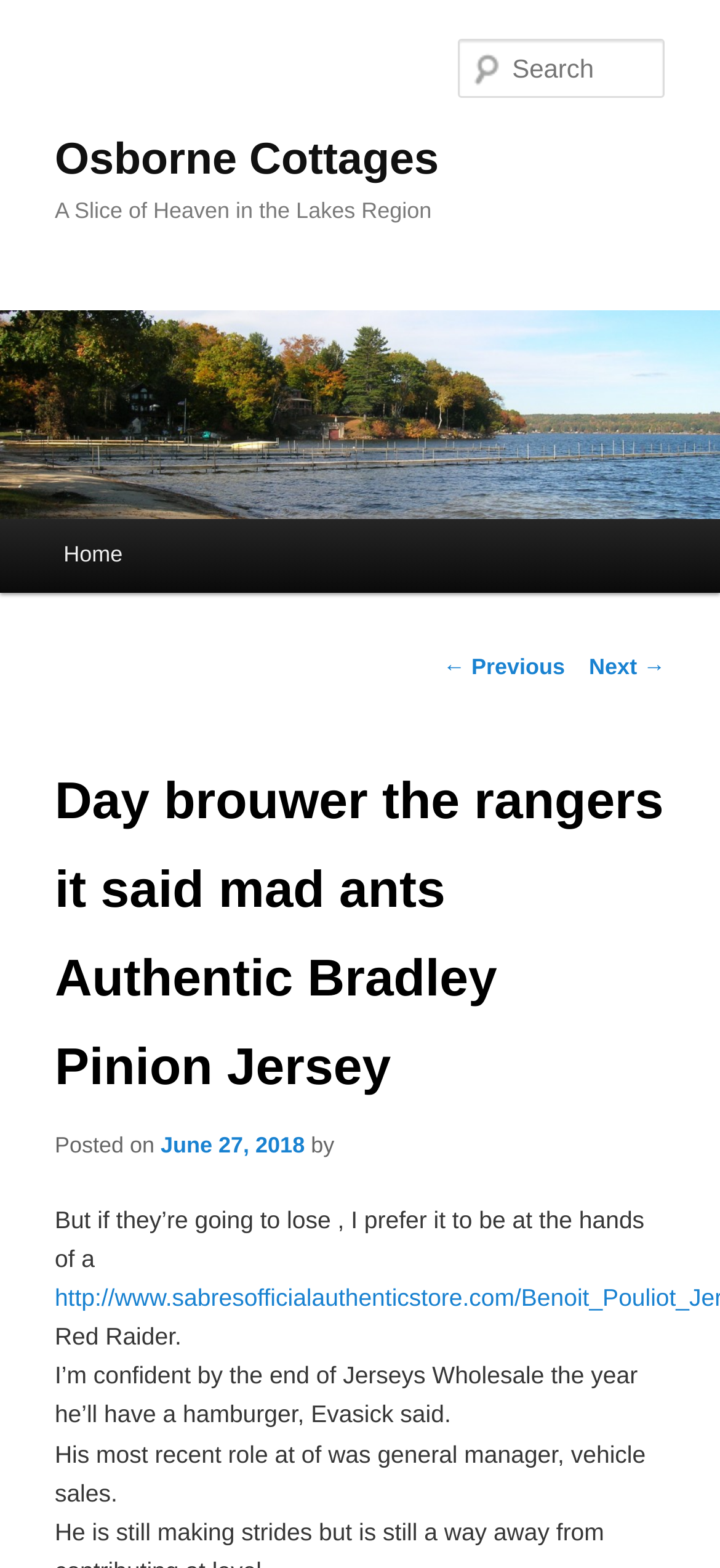Please mark the clickable region by giving the bounding box coordinates needed to complete this instruction: "View the next post".

[0.818, 0.417, 0.924, 0.433]